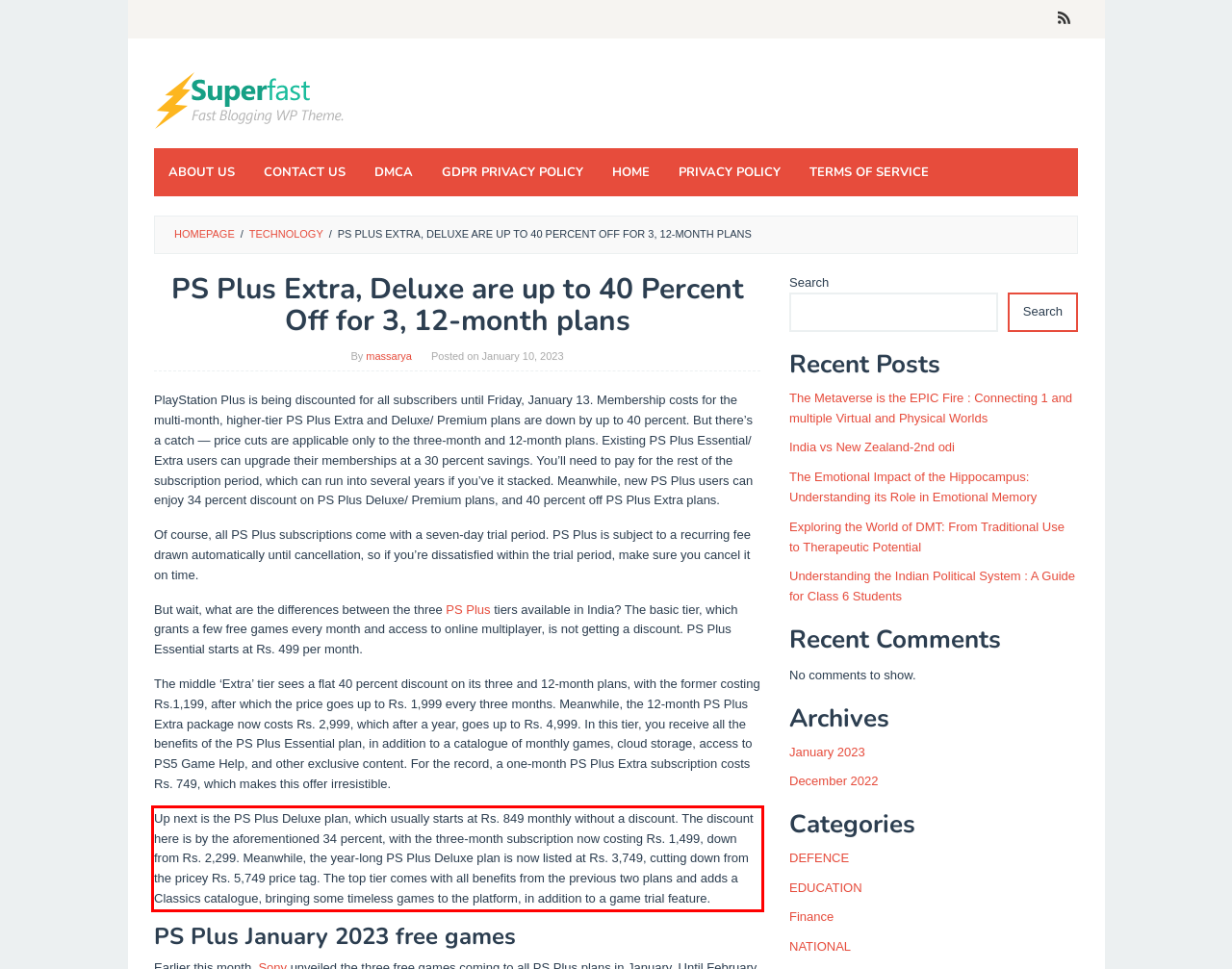Please take the screenshot of the webpage, find the red bounding box, and generate the text content that is within this red bounding box.

Up next is the PS Plus Deluxe plan, which usually starts at Rs. 849 monthly without a discount. The discount here is by the aforementioned 34 percent, with the three-month subscription now costing Rs. 1,499, down from Rs. 2,299. Meanwhile, the year-long PS Plus Deluxe plan is now listed at Rs. 3,749, cutting down from the pricey Rs. 5,749 price tag. The top tier comes with all benefits from the previous two plans and adds a Classics catalogue, bringing some timeless games to the platform, in addition to a game trial feature.